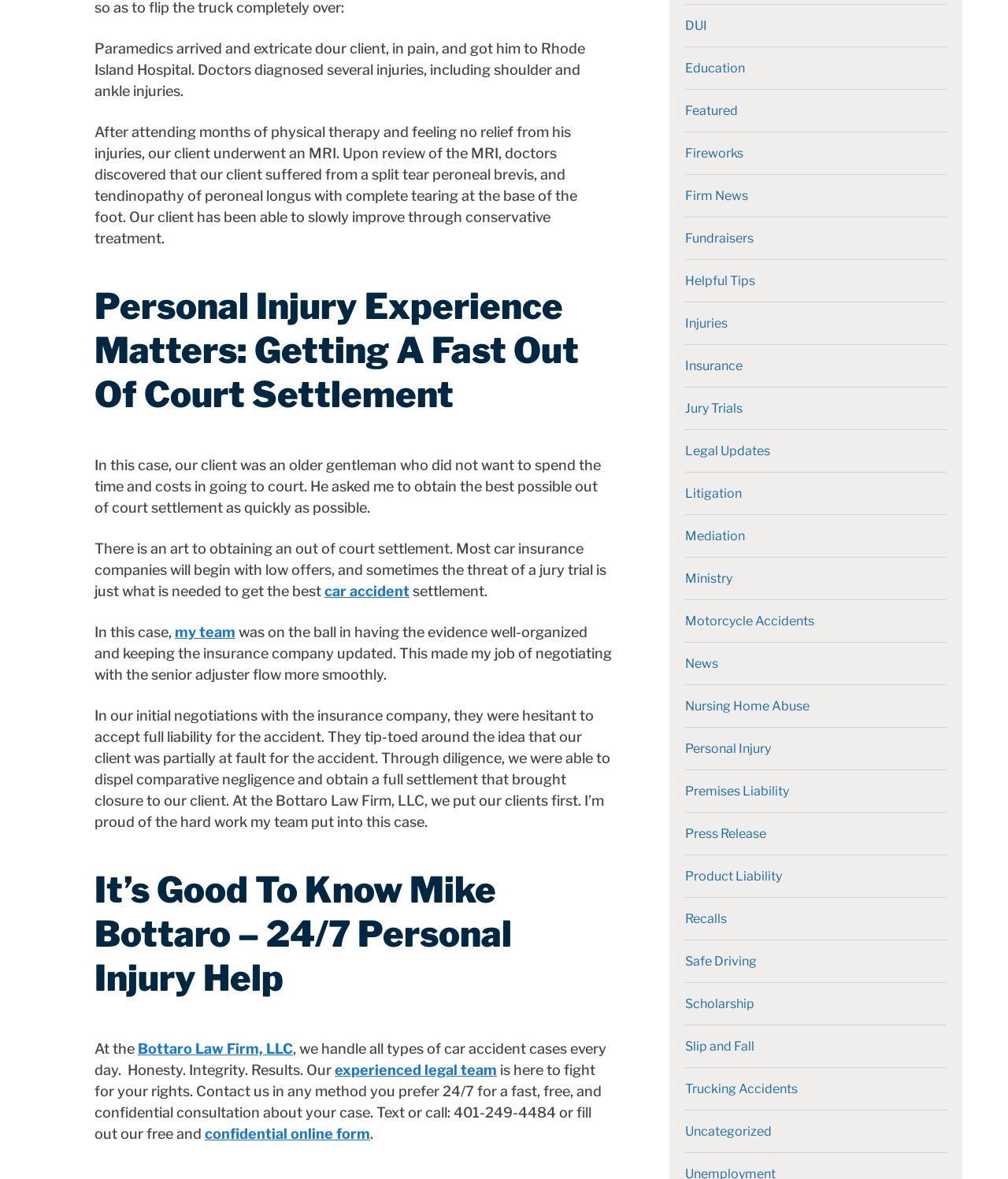Could you locate the bounding box coordinates for the section that should be clicked to accomplish this task: "Read more about 'my team'".

[0.173, 0.529, 0.234, 0.543]